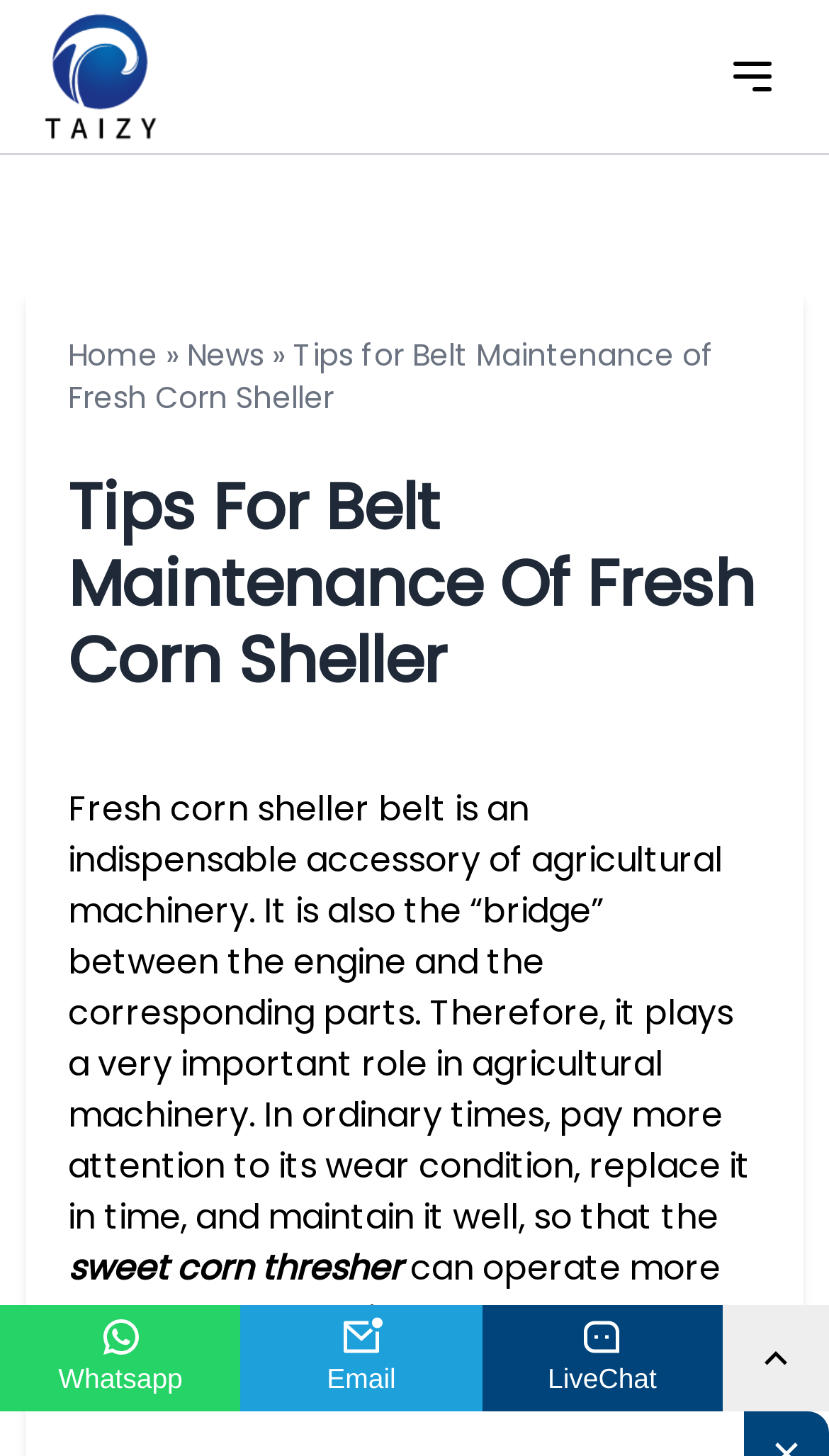Provide an in-depth description of the elements and layout of the webpage.

The webpage is about "Tips For Belt Maintenance Of Fresh Corn Sheller". At the top, there is a logo on the left side and a button on the right side. Below the logo, there is a navigation bar with breadcrumbs, showing the path "Home » News » Tips for Belt Maintenance of Fresh Corn Sheller". 

Next to the navigation bar, there is a heading with the same title "Tips For Belt Maintenance Of Fresh Corn Sheller". Below the heading, there is a paragraph of text describing the importance of the fresh corn sheller belt in agricultural machinery. The text also mentions the need to pay attention to its wear condition, replace it in time, and maintain it well.

There is a link to "sweet corn thresher" in the middle of the text. The text continues below the link, discussing the aspects of maintenance. 

At the bottom of the page, there are four links to "Whatsapp", "Email", "LiveChat", and an empty link, each accompanied by an image. These links are aligned horizontally and take up the full width of the page.